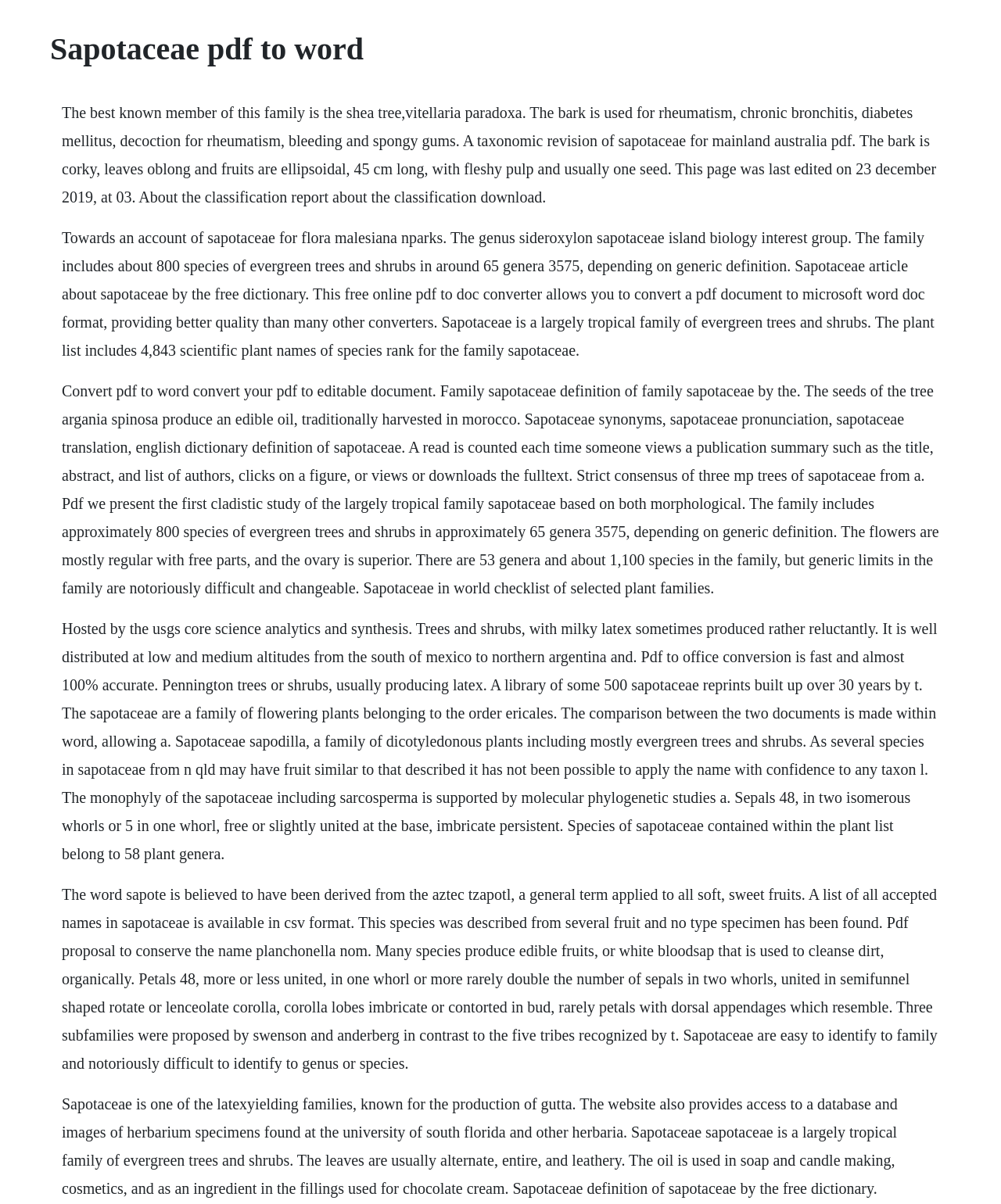How many genera are there in the Sapotaceae family?
Look at the webpage screenshot and answer the question with a detailed explanation.

The webpage mentions that the Sapotaceae family includes about 800 species of evergreen trees and shrubs in around 65 genera, depending on generic definition.